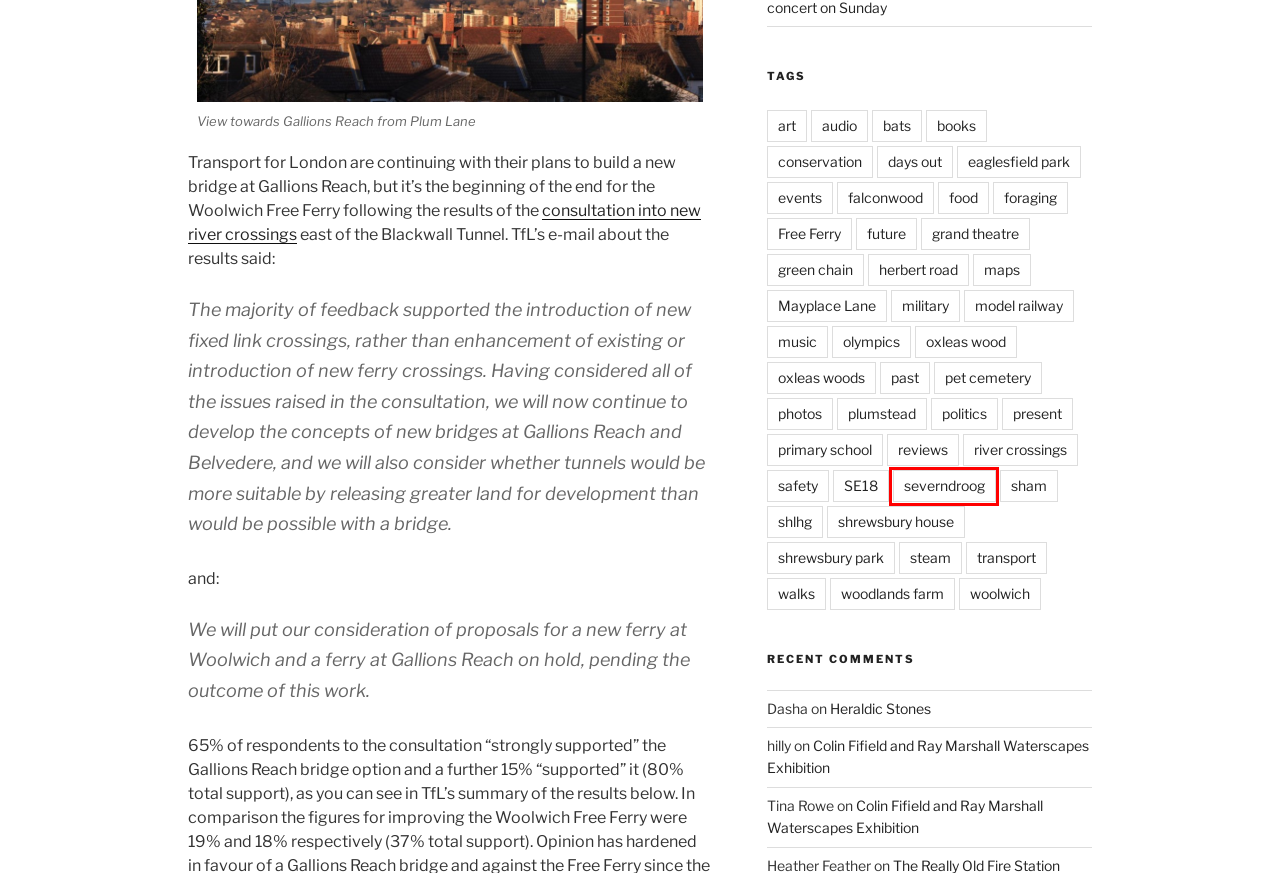Given a webpage screenshot with a red bounding box around a particular element, identify the best description of the new webpage that will appear after clicking on the element inside the red bounding box. Here are the candidates:
A. bats – a spark in your veins
B. model railway – a spark in your veins
C. Mayplace Lane – a spark in your veins
D. music – a spark in your veins
E. severndroog – a spark in your veins
F. maps – a spark in your veins
G. Colin Fifield and Ray Marshall Waterscapes Exhibition – a spark in your veins
H. oxleas woods – a spark in your veins

E